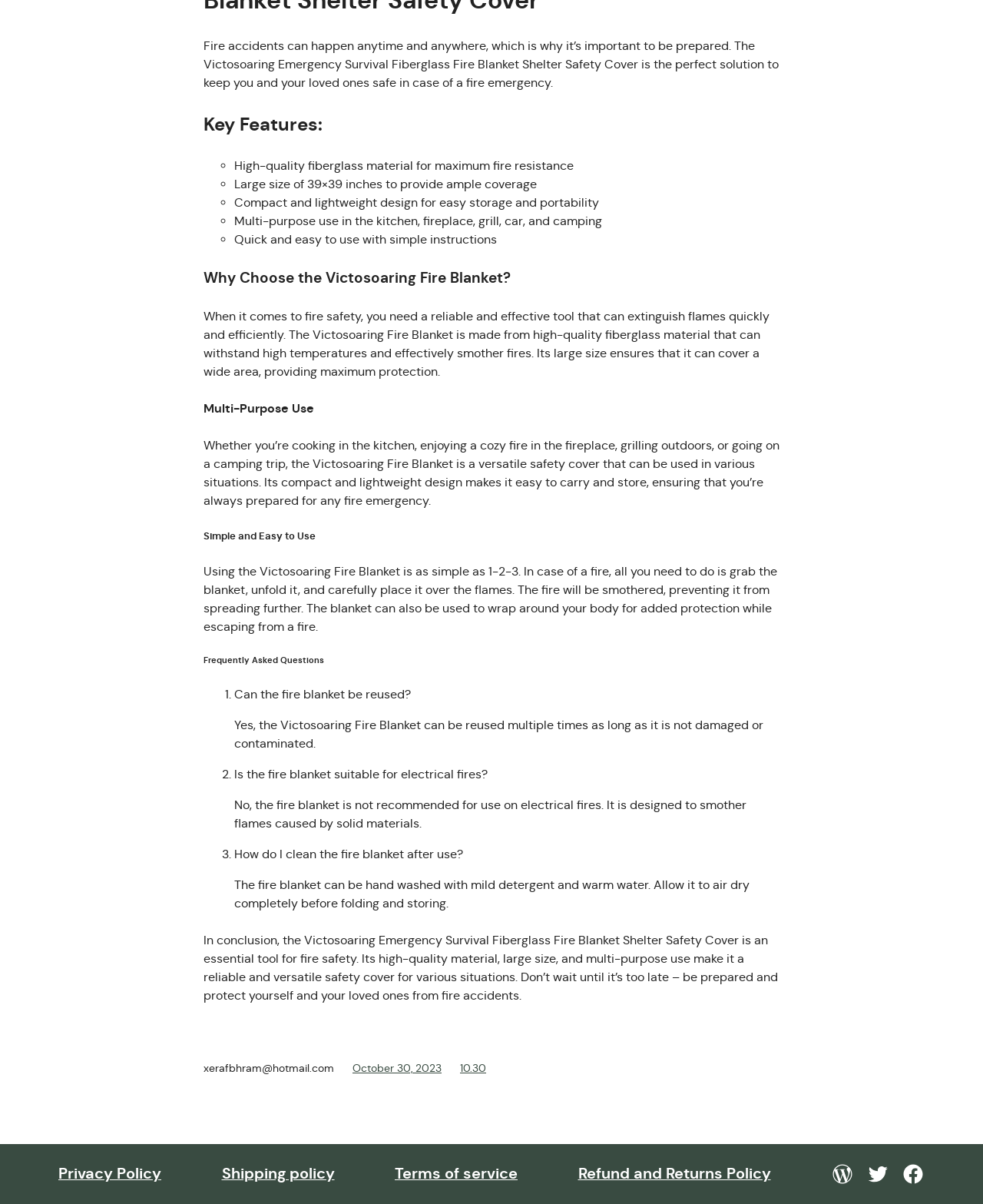Can the fire blanket be reused?
Based on the image, answer the question with as much detail as possible.

The answer to this question can be found in the 'Frequently Asked Questions' section, where it is stated that 'Yes, the Victosoaring Fire Blanket can be reused multiple times as long as it is not damaged or contaminated'.